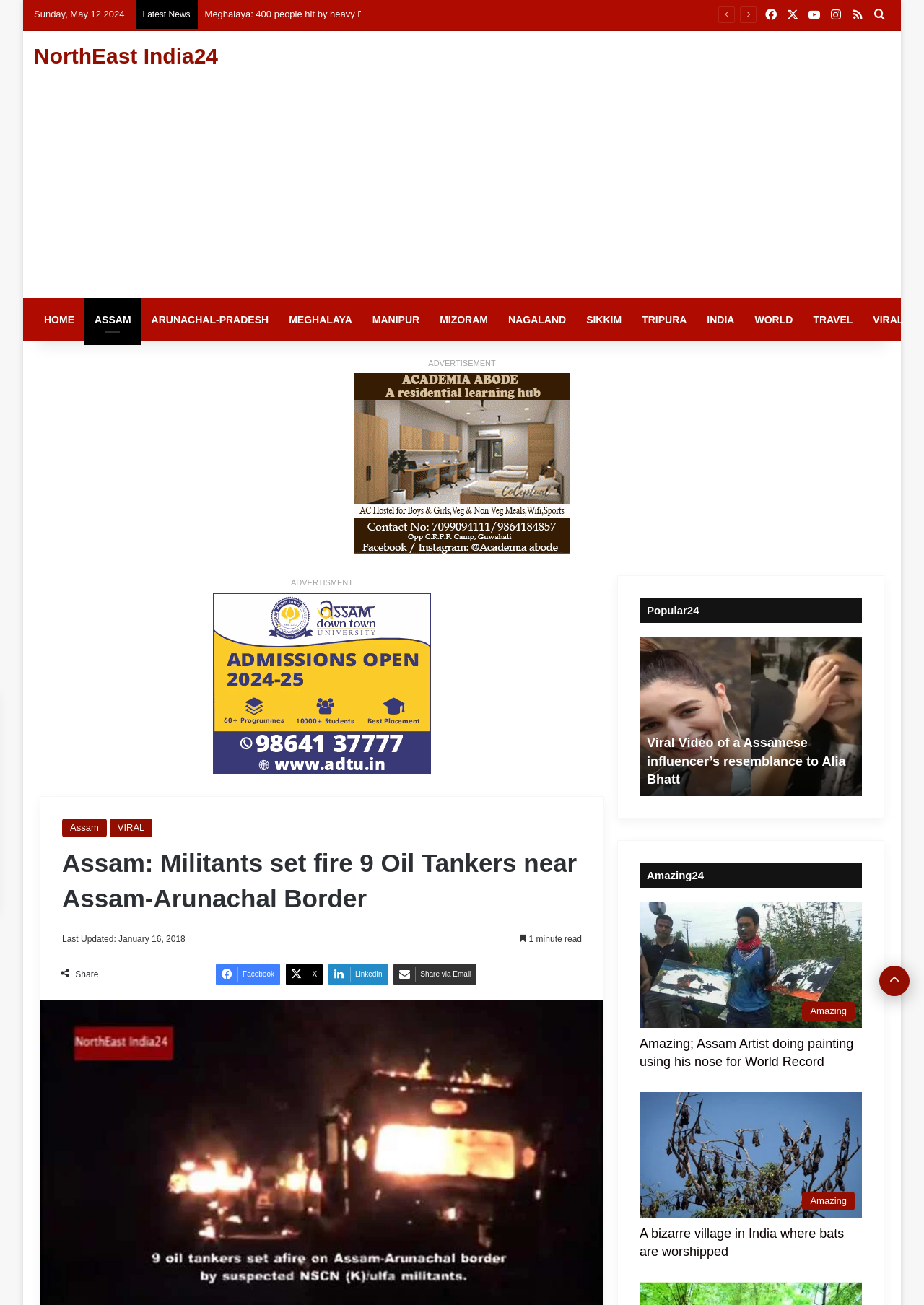Using the given element description, provide the bounding box coordinates (top-left x, top-left y, bottom-right x, bottom-right y) for the corresponding UI element in the screenshot: Tripura

[0.684, 0.228, 0.754, 0.262]